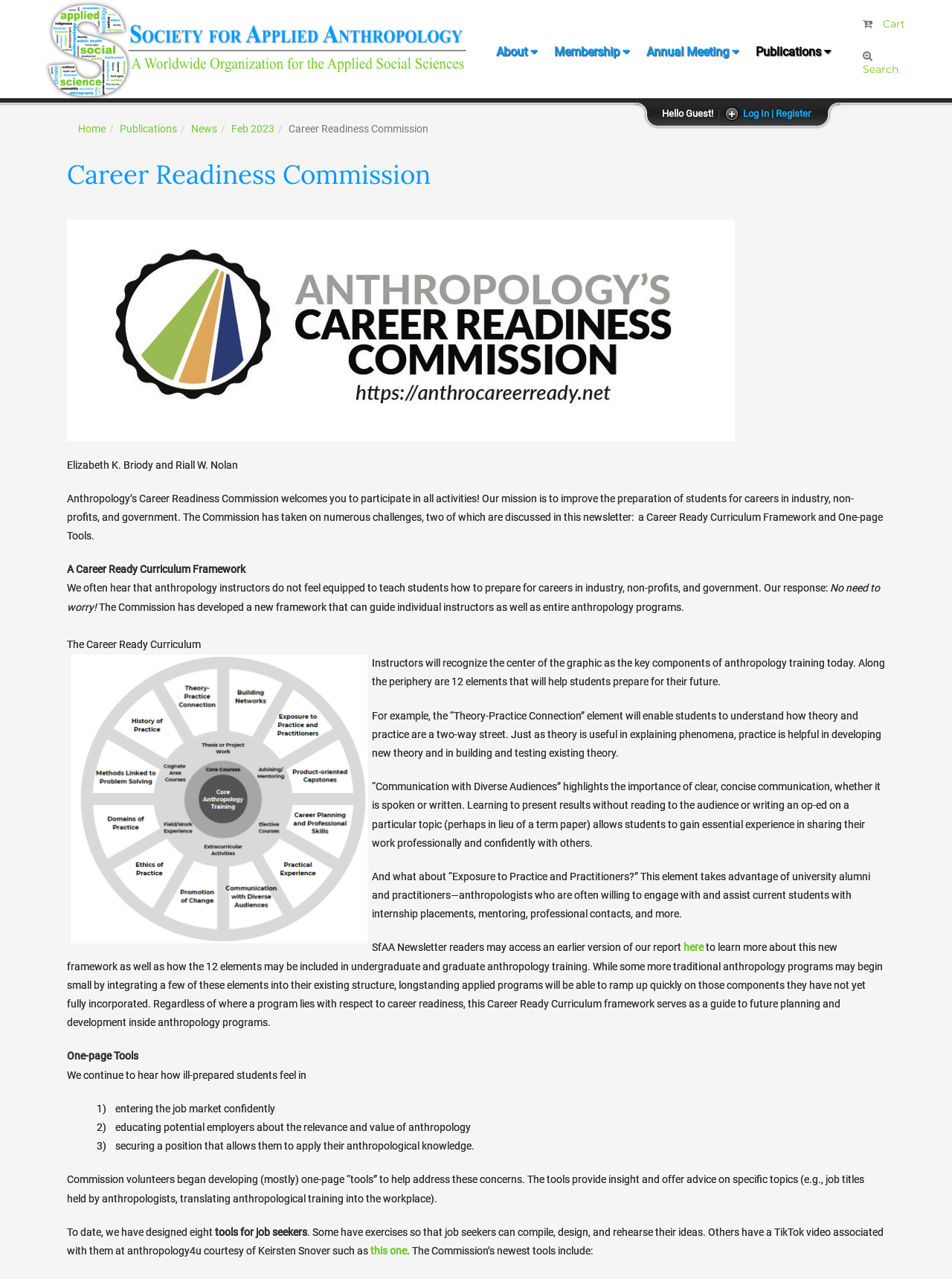What is the name of the commission? Refer to the image and provide a one-word or short phrase answer.

Career Readiness Commission